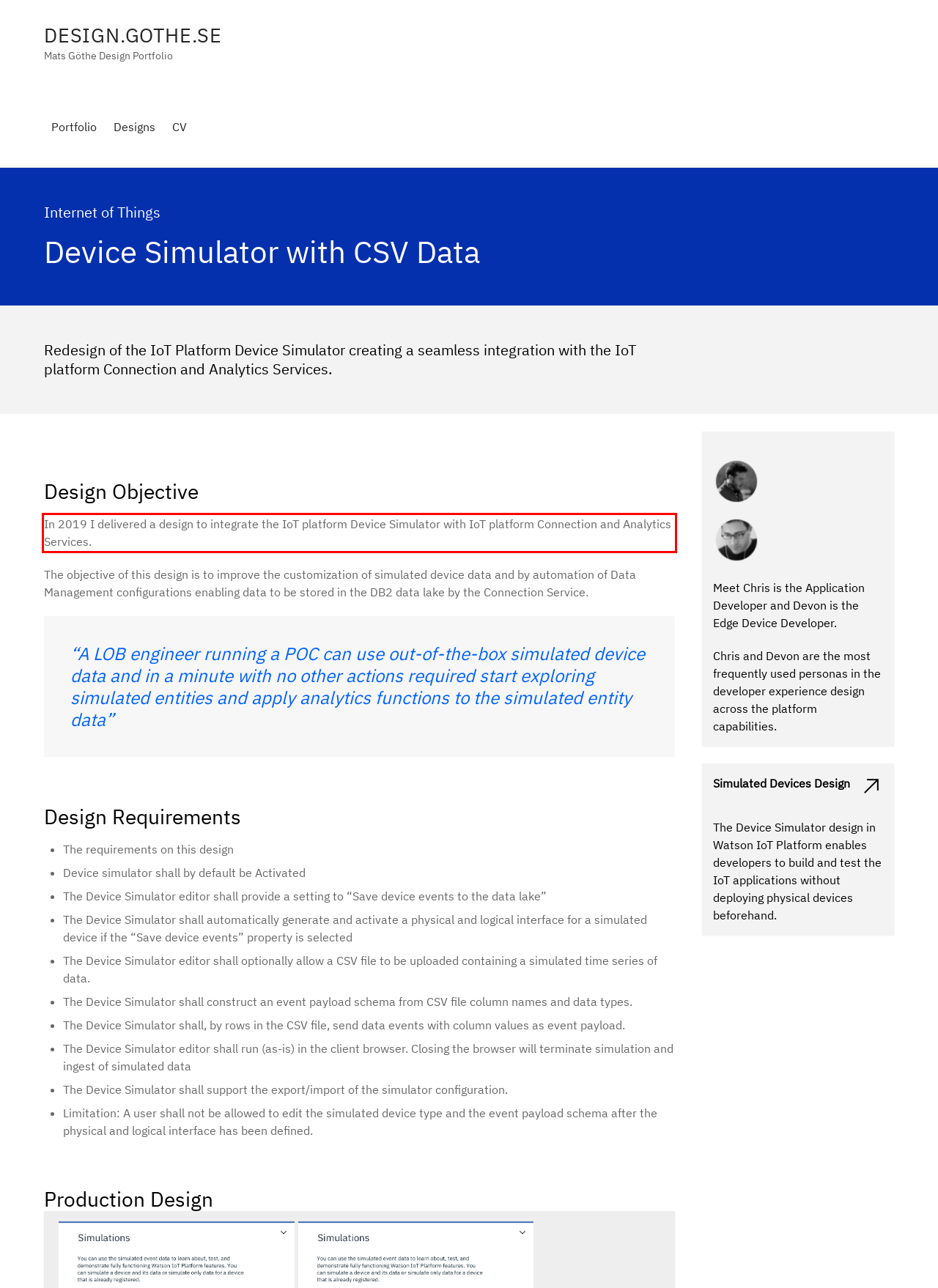You have a screenshot of a webpage, and there is a red bounding box around a UI element. Utilize OCR to extract the text within this red bounding box.

In 2019 I delivered a design to integrate the IoT platform Device Simulator with IoT platform Connection and Analytics Services.